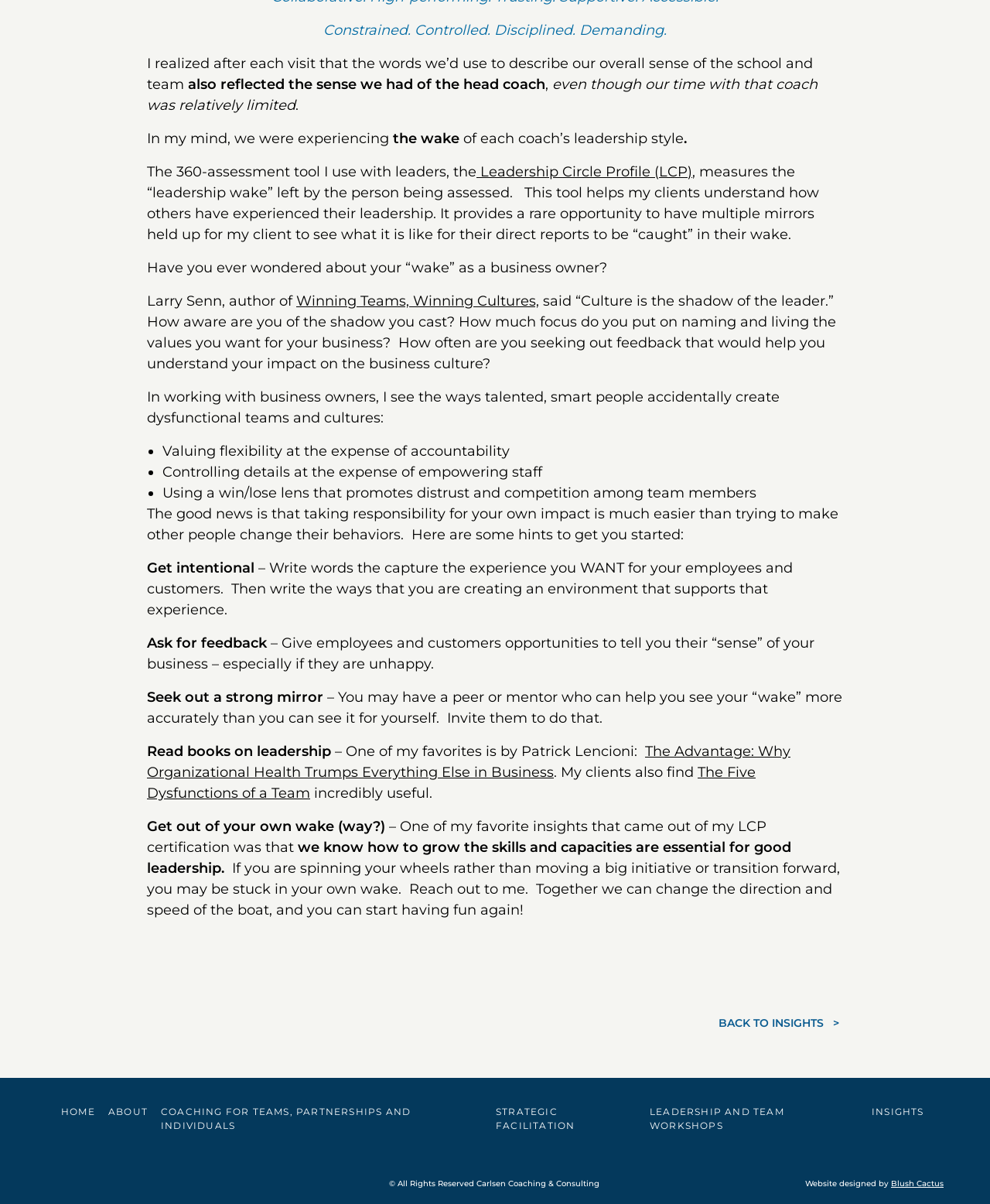Determine the bounding box for the UI element described here: "Home".

[0.062, 0.918, 0.098, 0.929]